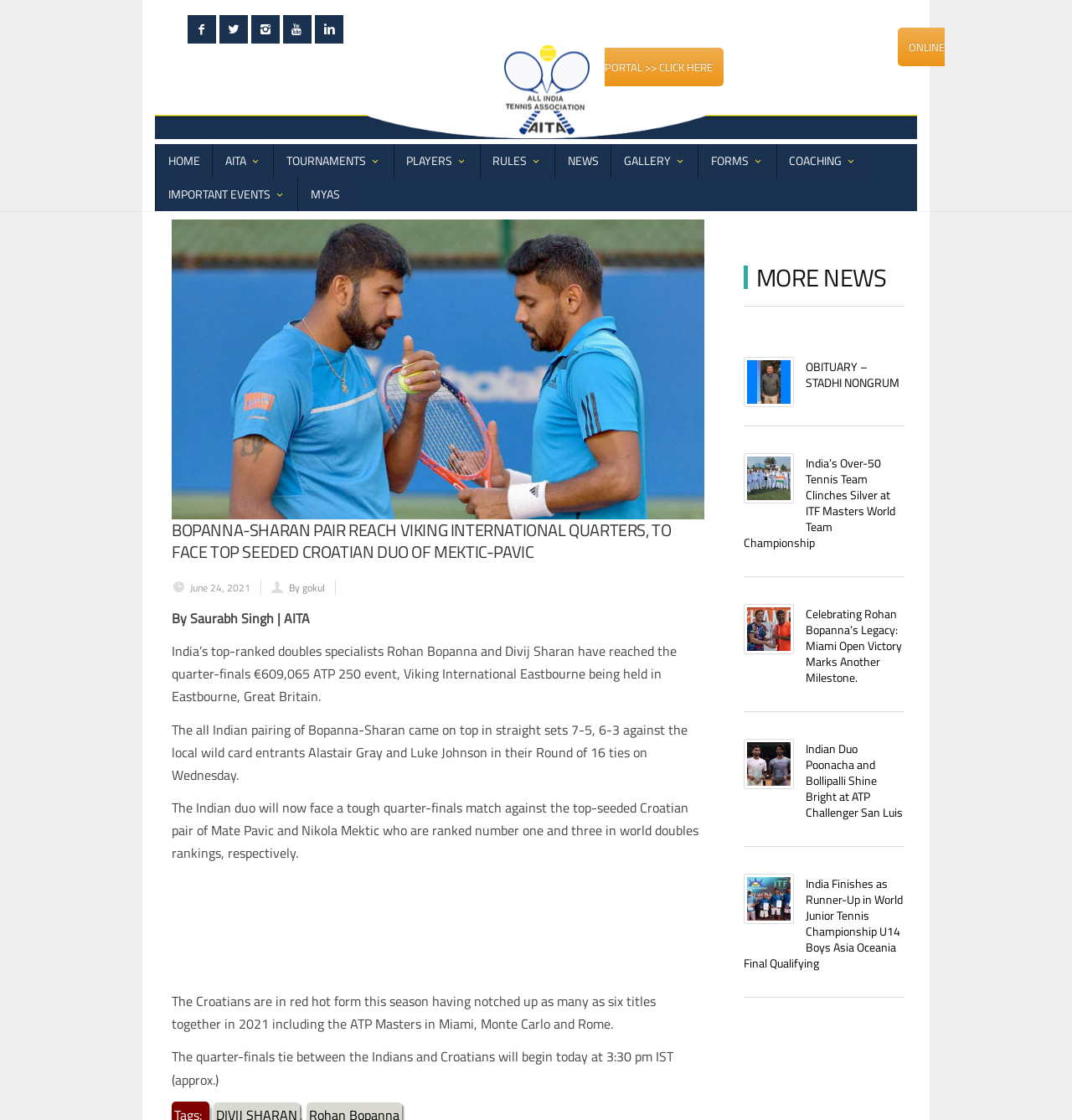Identify the bounding box coordinates of the clickable region required to complete the instruction: "Click the ONLINE PORTAL link". The coordinates should be given as four float numbers within the range of 0 and 1, i.e., [left, top, right, bottom].

[0.564, 0.025, 0.881, 0.077]